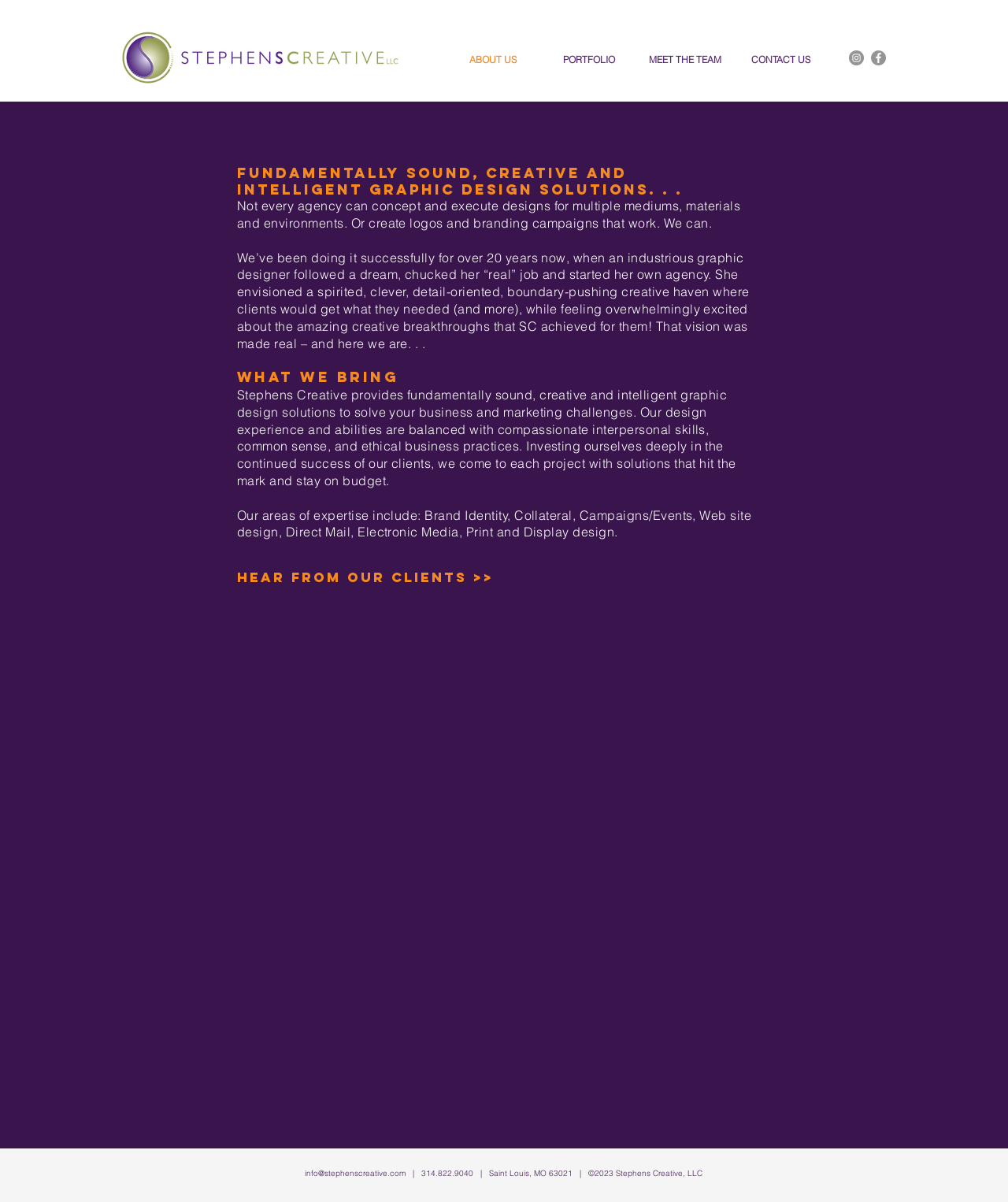Provide the bounding box coordinates for the UI element that is described by this text: "CONTACT US". The coordinates should be in the form of four float numbers between 0 and 1: [left, top, right, bottom].

[0.727, 0.041, 0.822, 0.059]